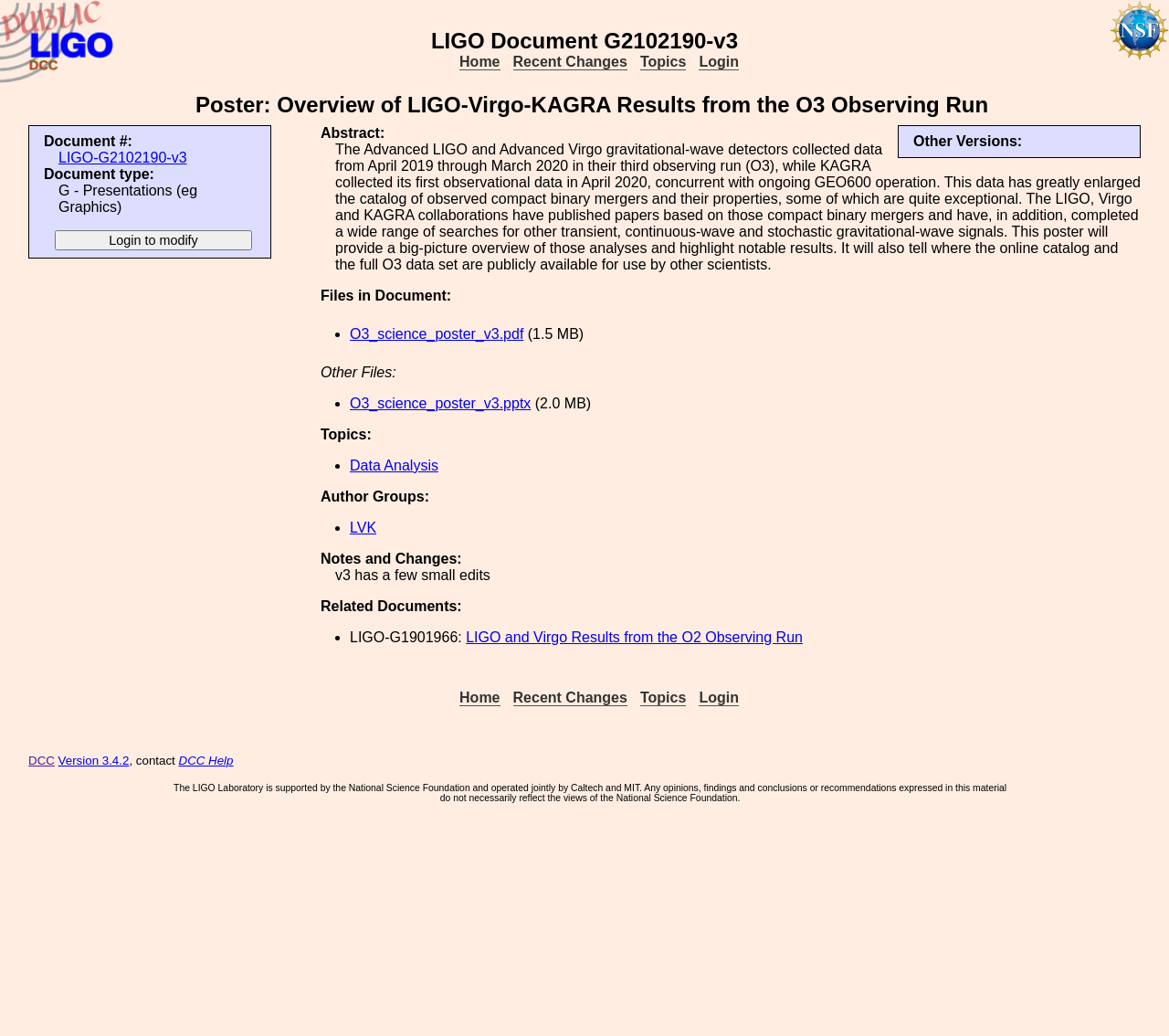Please specify the bounding box coordinates of the region to click in order to perform the following instruction: "Click on the 'Login' button".

[0.598, 0.052, 0.632, 0.068]